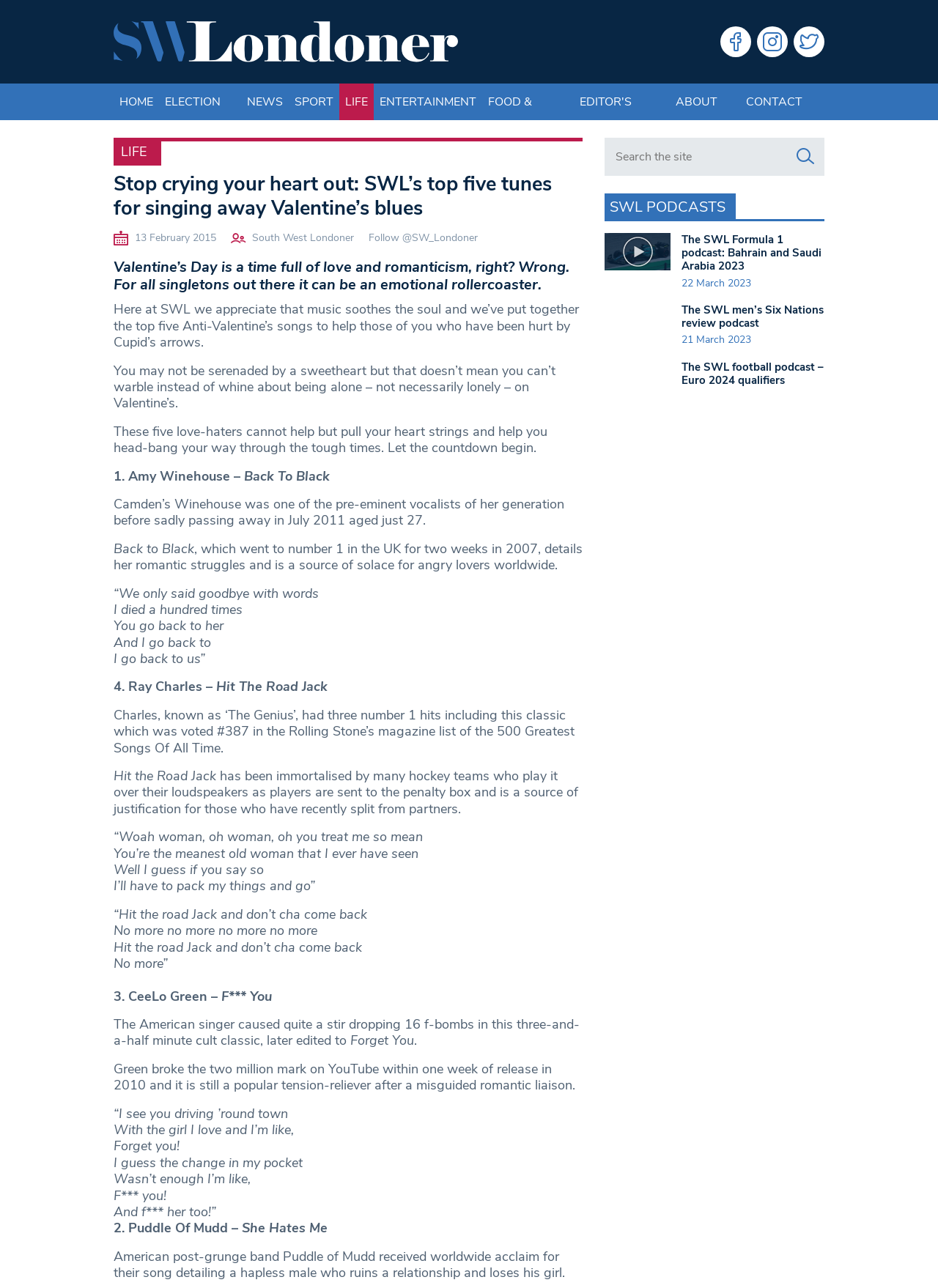Answer this question in one word or a short phrase: Who is the singer of the song 'Back To Black'?

Amy Winehouse